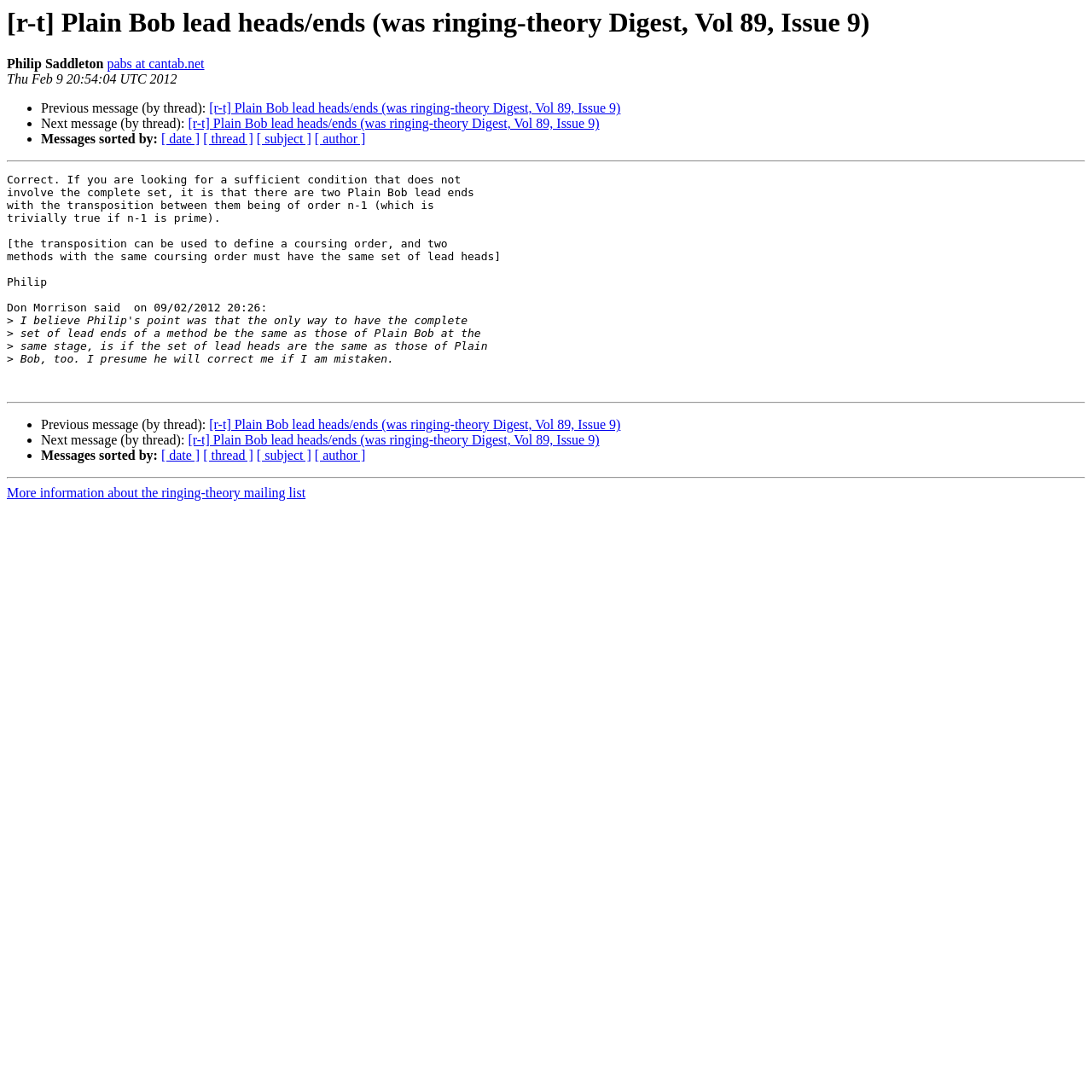What is the purpose of the webpage?
Use the screenshot to answer the question with a single word or phrase.

to display a message from a mailing list